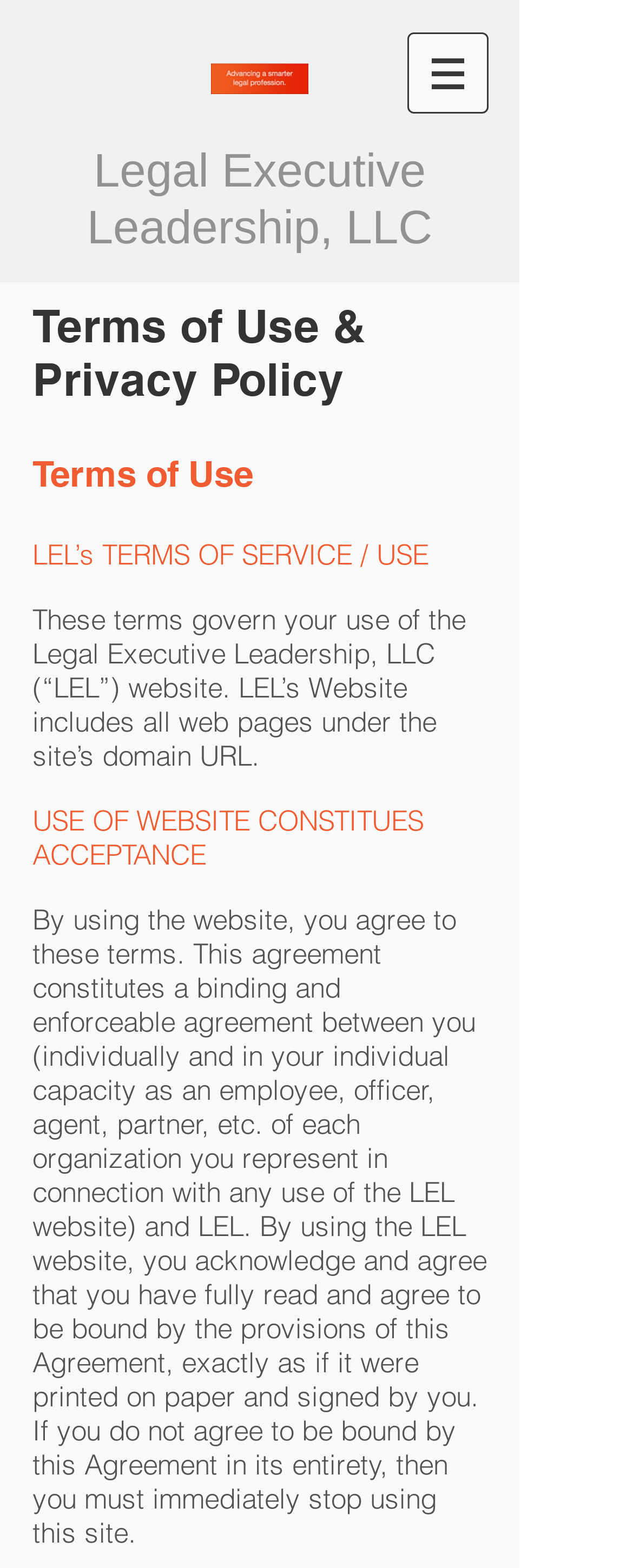What happens when you use the website?
Provide an in-depth answer to the question, covering all aspects.

I found this answer by reading the static text element that says 'By using the website, you agree to these terms.' This suggests that using the website constitutes acceptance of the terms of service.